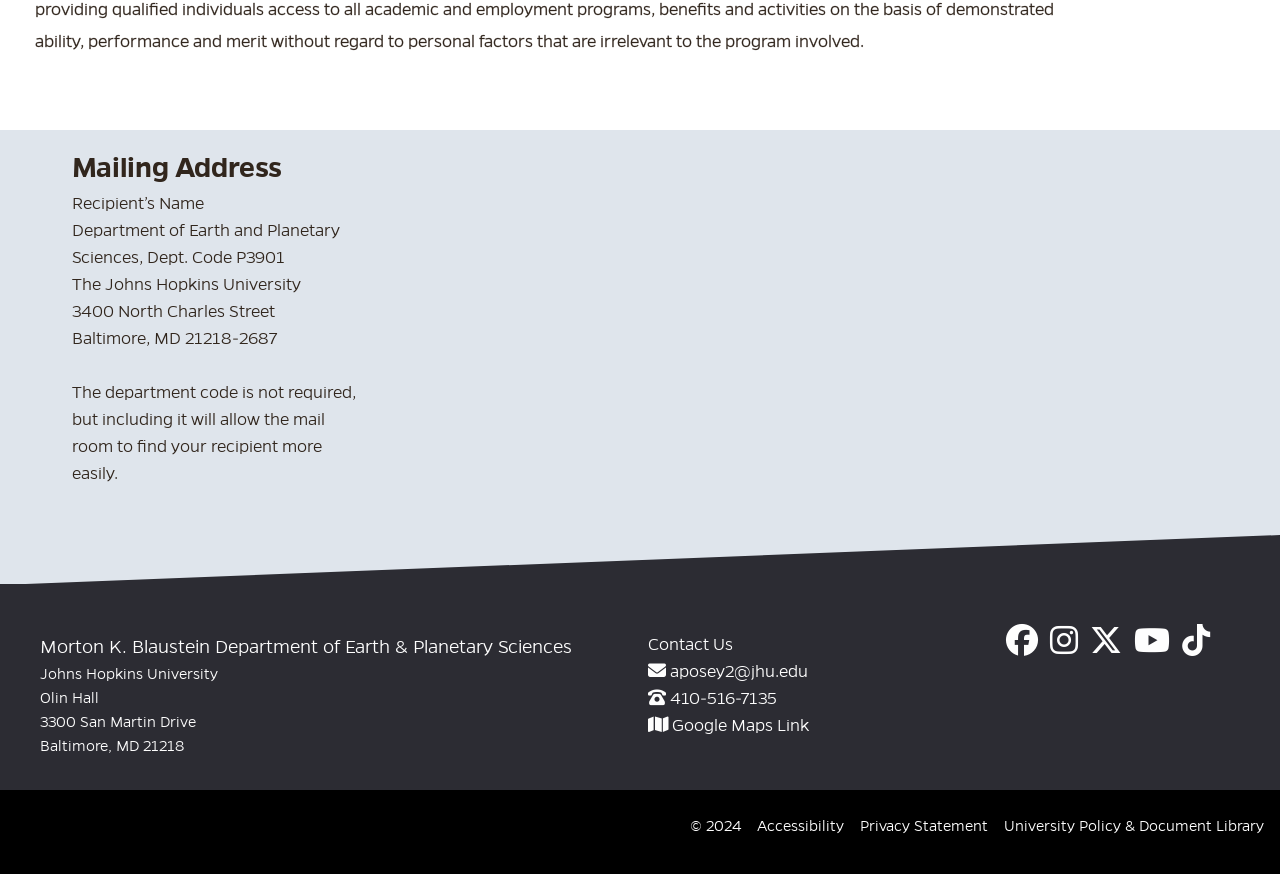Answer briefly with one word or phrase:
What is the building name of the Morton K. Blaustein Department of Earth & Planetary Sciences?

Olin Hall